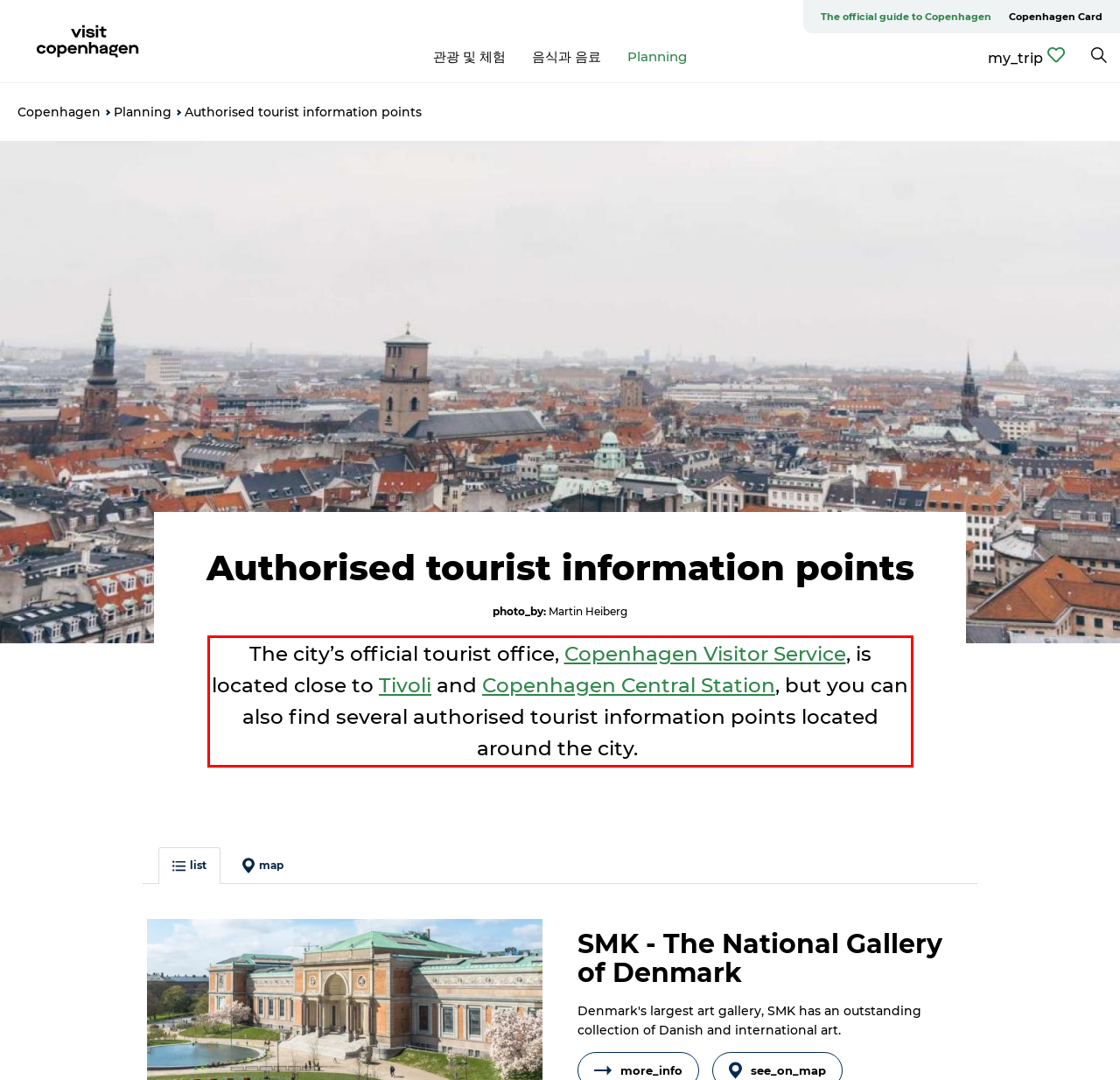Examine the webpage screenshot, find the red bounding box, and extract the text content within this marked area.

The city’s official tourist office, Copenhagen Visitor Service, is located close to Tivoli and Copenhagen Central Station, but you can also find several authorised tourist information points located around the city.